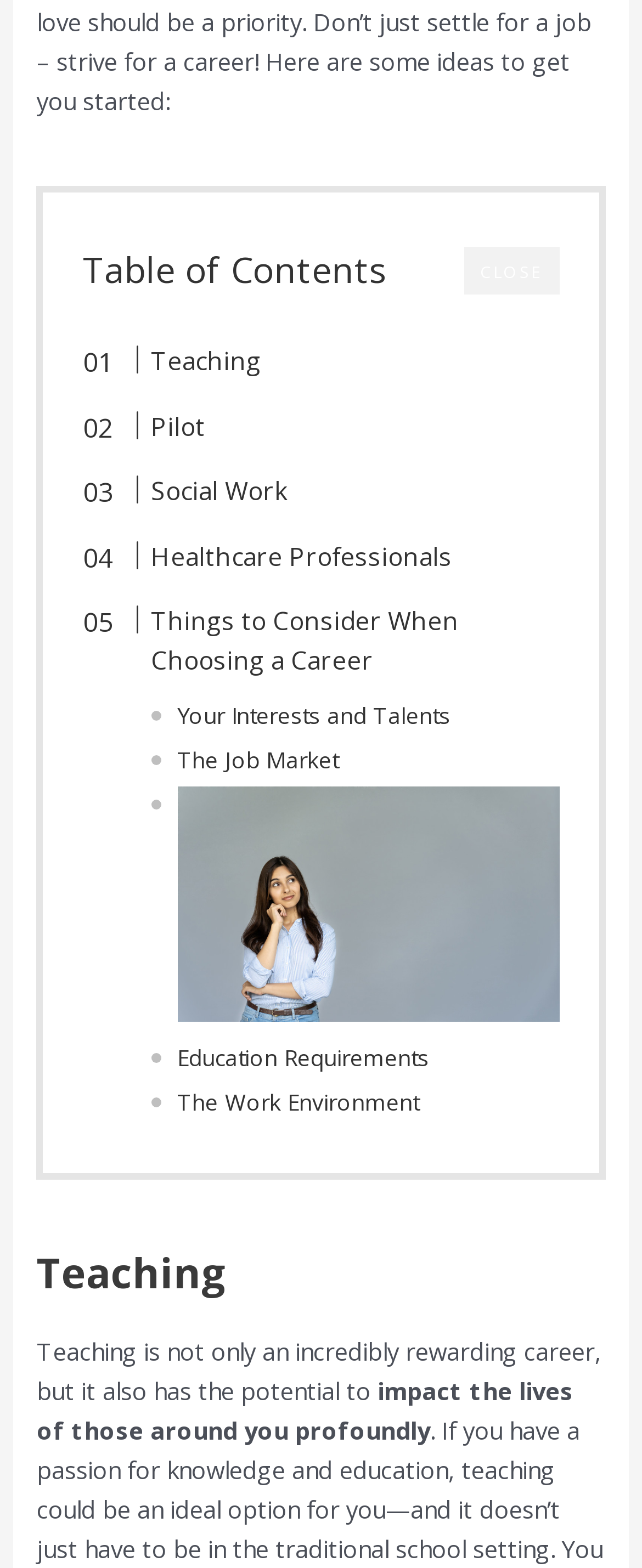Utilize the details in the image to give a detailed response to the question: How many sections are there under the 'Table of Contents'?

I counted the number of sections under the 'Table of Contents', which are 'Teaching', 'Pilot', 'Social Work', 'Healthcare Professionals', 'Things to Consider When Choosing a Career', 'Your Interests and Talents', 'The Job Market', 'Education Requirements', and 'The Work Environment'.